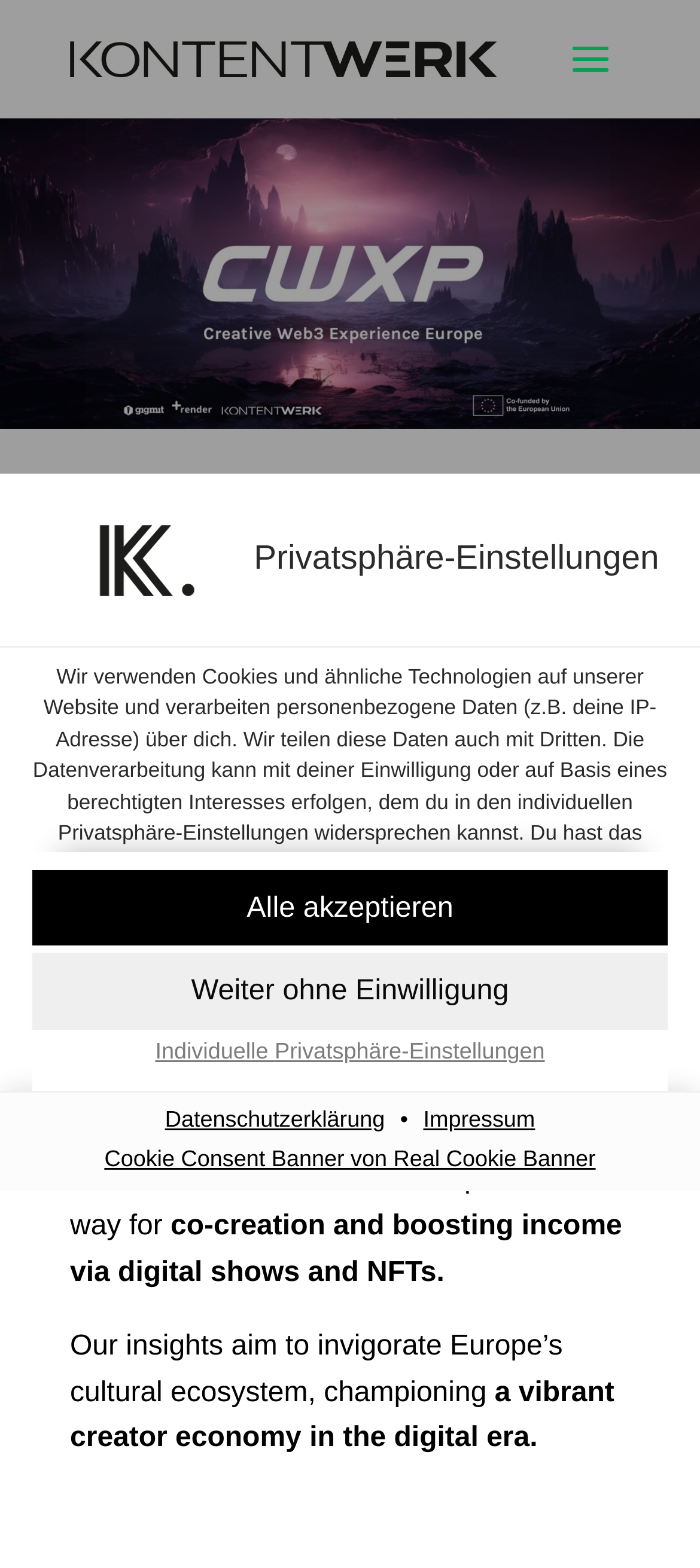Using the information shown in the image, answer the question with as much detail as possible: What is the purpose of the 'Datenschutzerklärung' link?

The 'Datenschutzerklärung' link is provided on the webpage, allowing users to access the website's privacy policy and learn more about how their personal data is processed.